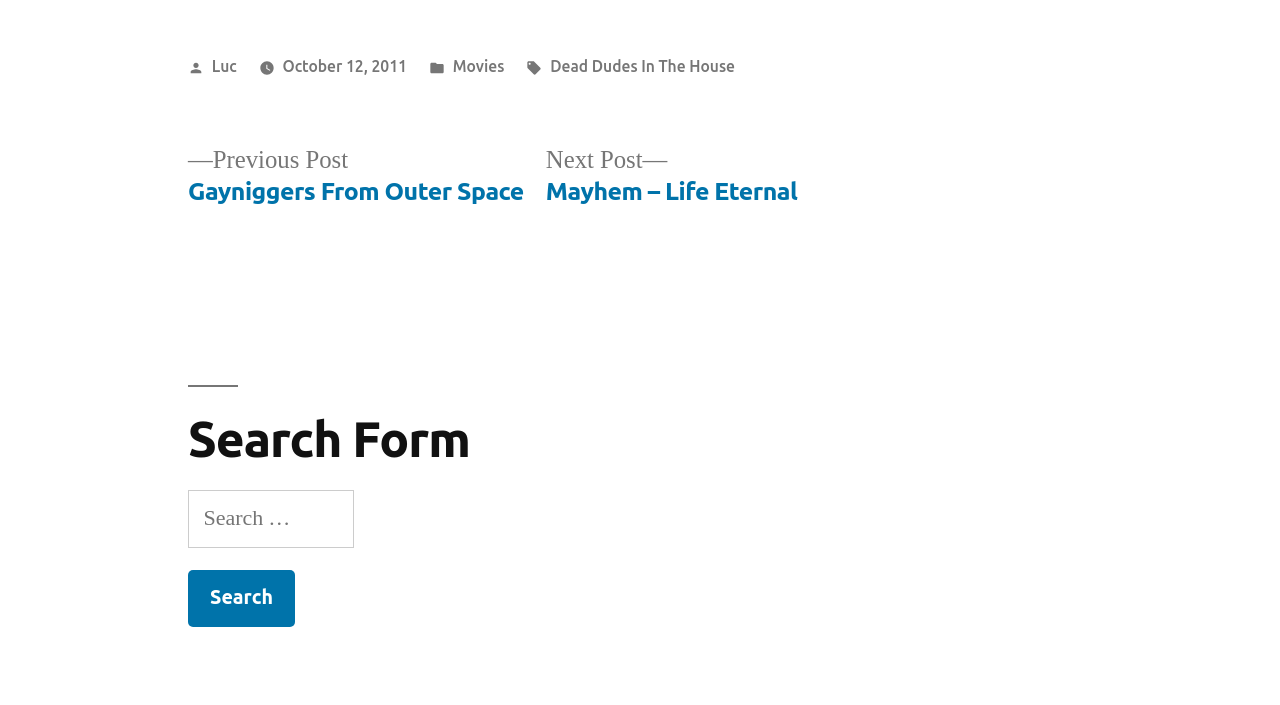Identify the bounding box coordinates for the UI element described by the following text: "parent_node: Search for: value="Search"". Provide the coordinates as four float numbers between 0 and 1, in the format [left, top, right, bottom].

[0.147, 0.808, 0.23, 0.889]